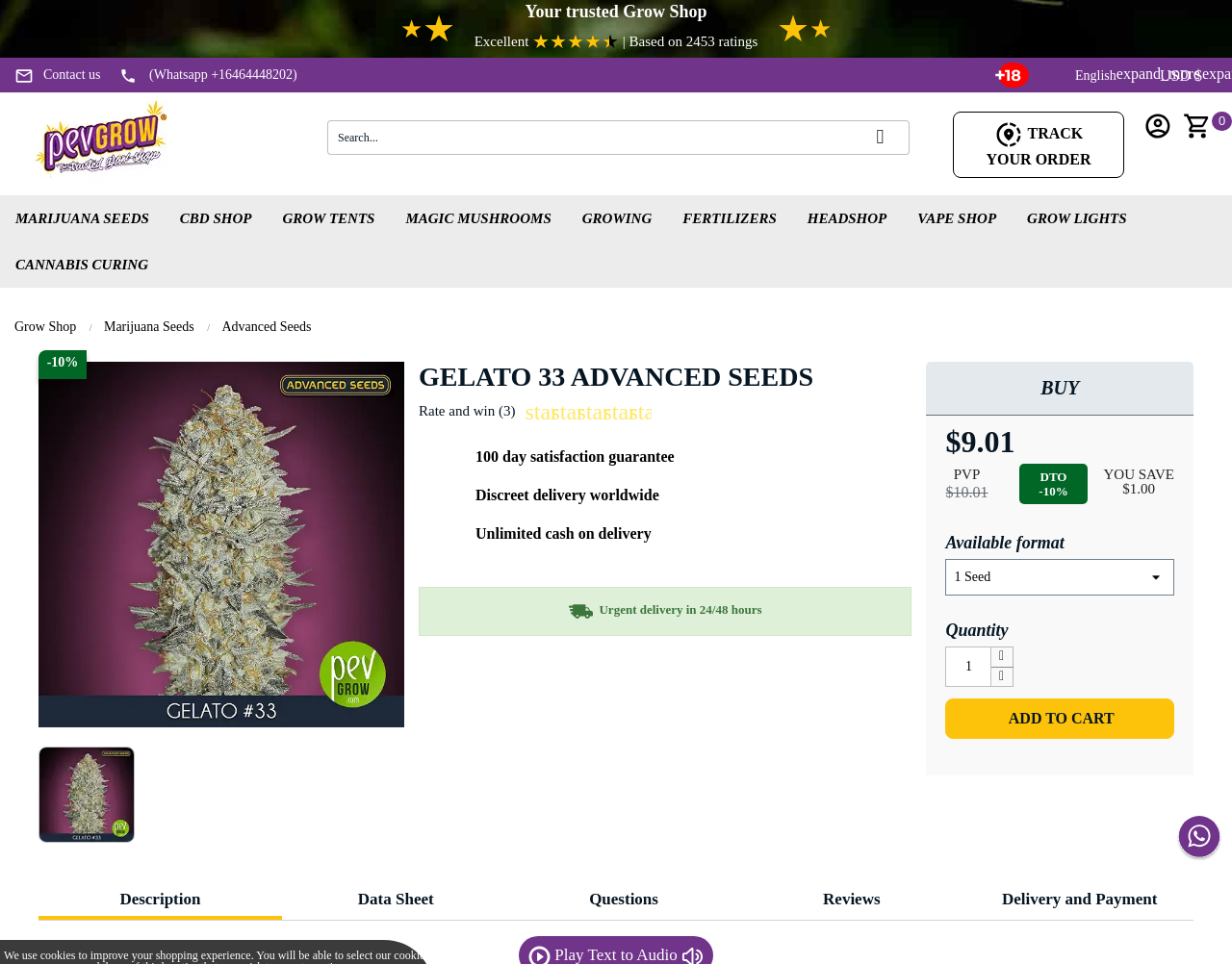Identify the bounding box coordinates for the element that needs to be clicked to fulfill this instruction: "Buy Gelato 33 Advanced Seeds". Provide the coordinates in the format of four float numbers between 0 and 1: [left, top, right, bottom].

[0.768, 0.725, 0.953, 0.766]